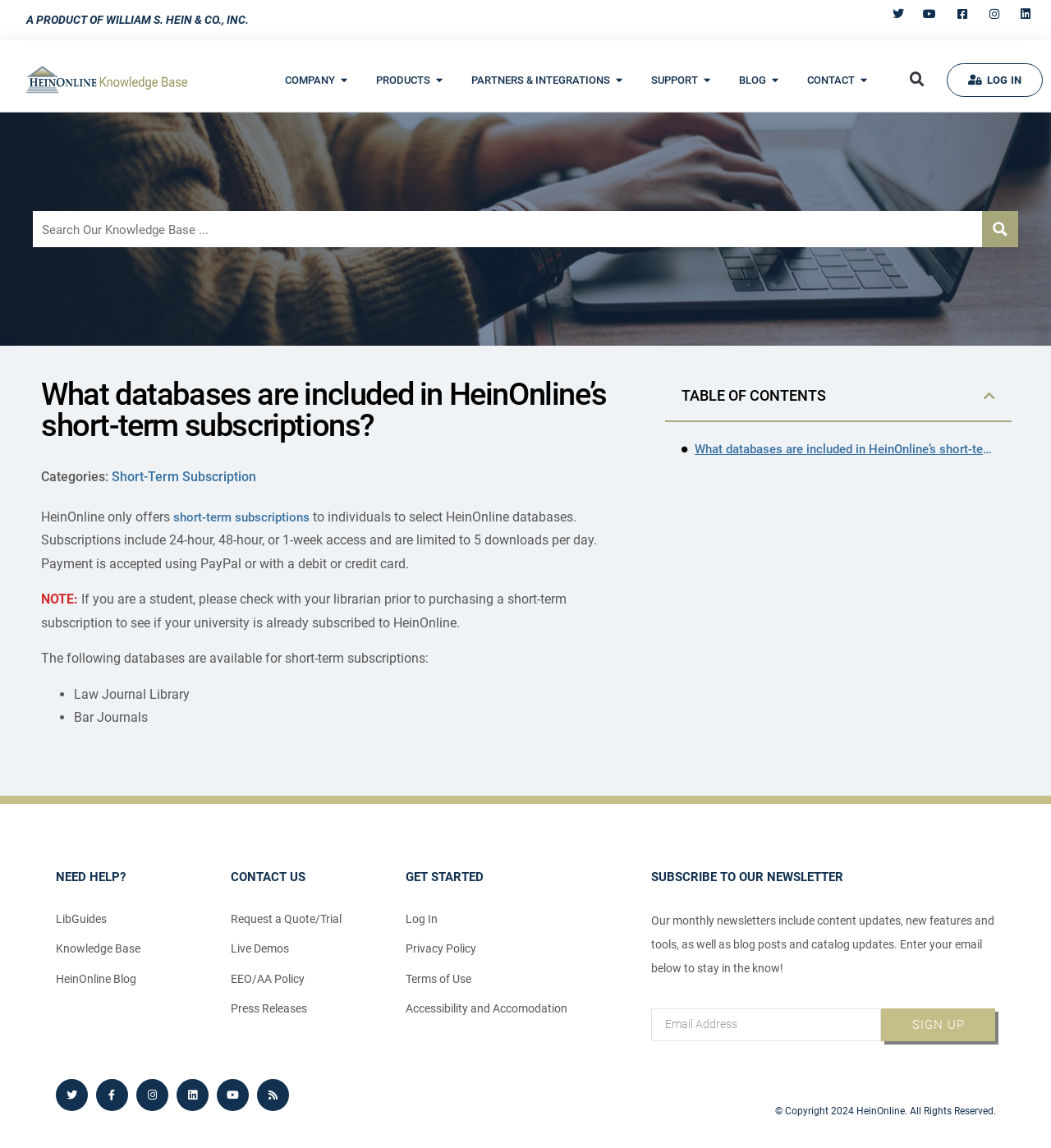Generate a comprehensive description of the contents of the webpage.

The webpage is about HeinOnline's short-term subscription options. At the top, there is a logo and a navigation menu with several options, including "COMPANY", "PRODUCTS", "PARTNERS & INTEGRATIONS", "SUPPORT", "BLOG", and "CONTACT". Below the navigation menu, there is a search bar and a "LOG IN" button.

The main content of the page is divided into sections. The first section has a heading "What databases are included in HeinOnline's short-term subscriptions?" and explains that HeinOnline offers short-term subscriptions to individuals, which include 24-hour, 48-hour, or 1-week access and are limited to 5 downloads per day. It also notes that students should check with their librarian before purchasing a short-term subscription.

The next section lists the databases available for short-term subscriptions, including "Law Journal Library" and "Bar Journals". Below this list, there is a "TABLE OF CONTENTS" section with a button to close it.

The page also has a section with links to "NEED HELP?" resources, including "LibGuides", "Knowledge Base", and "HeinOnline Blog". There is also a "CONTACT US" section with links to "Request a Quote/Trial", "Live Demos", and other resources.

Additionally, the page has a "GET STARTED" section with links to "Log In", "Privacy Policy", and "Terms of Use". There is also a section to subscribe to the HeinOnline newsletter, which includes content updates, new features, and blog posts.

At the bottom of the page, there are social media links to Twitter, Facebook, Instagram, LinkedIn, YouTube, and RSS. Finally, there is a copyright notice stating "© Copyright 2024 HeinOnline. All Rights Reserved."